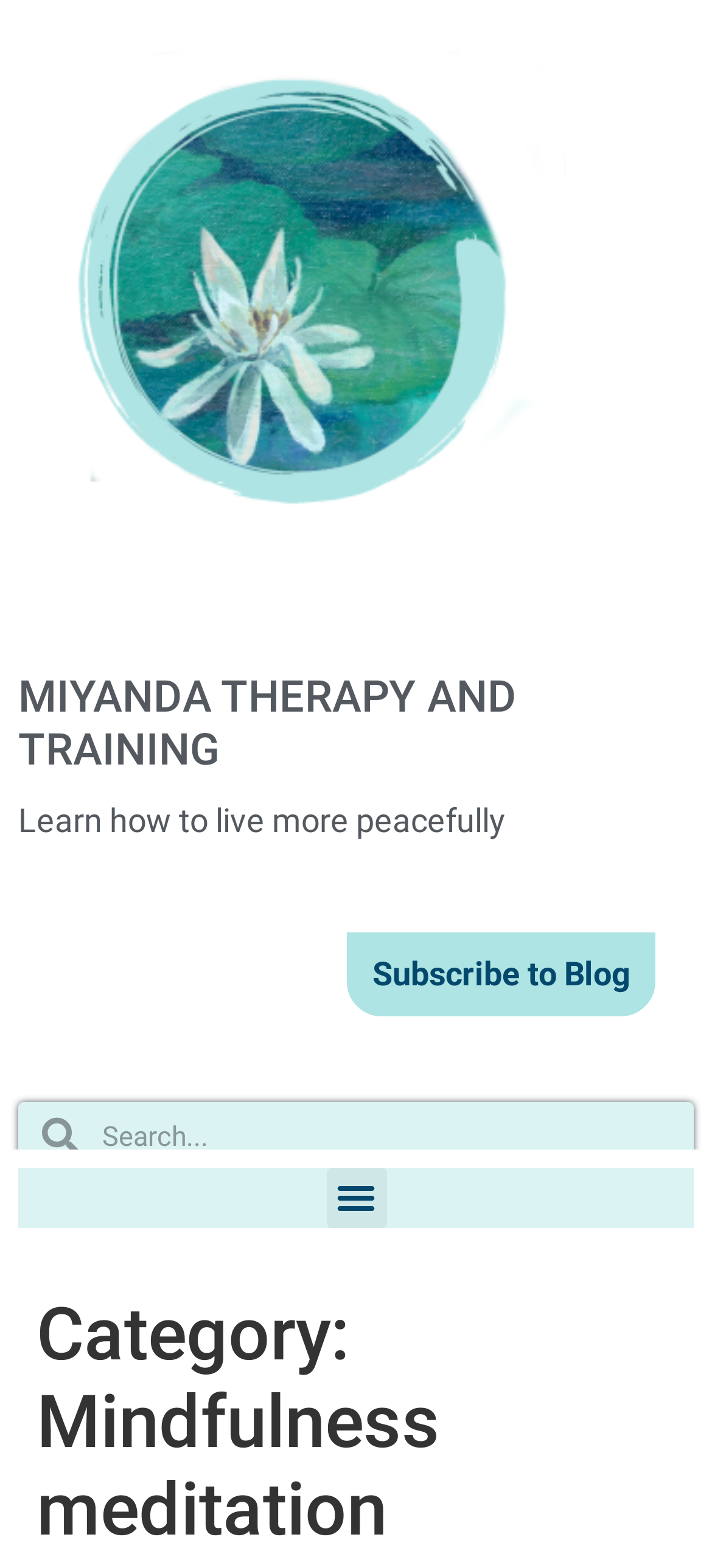Reply to the question with a single word or phrase:
What is the category of the current page?

Mindfulness meditation